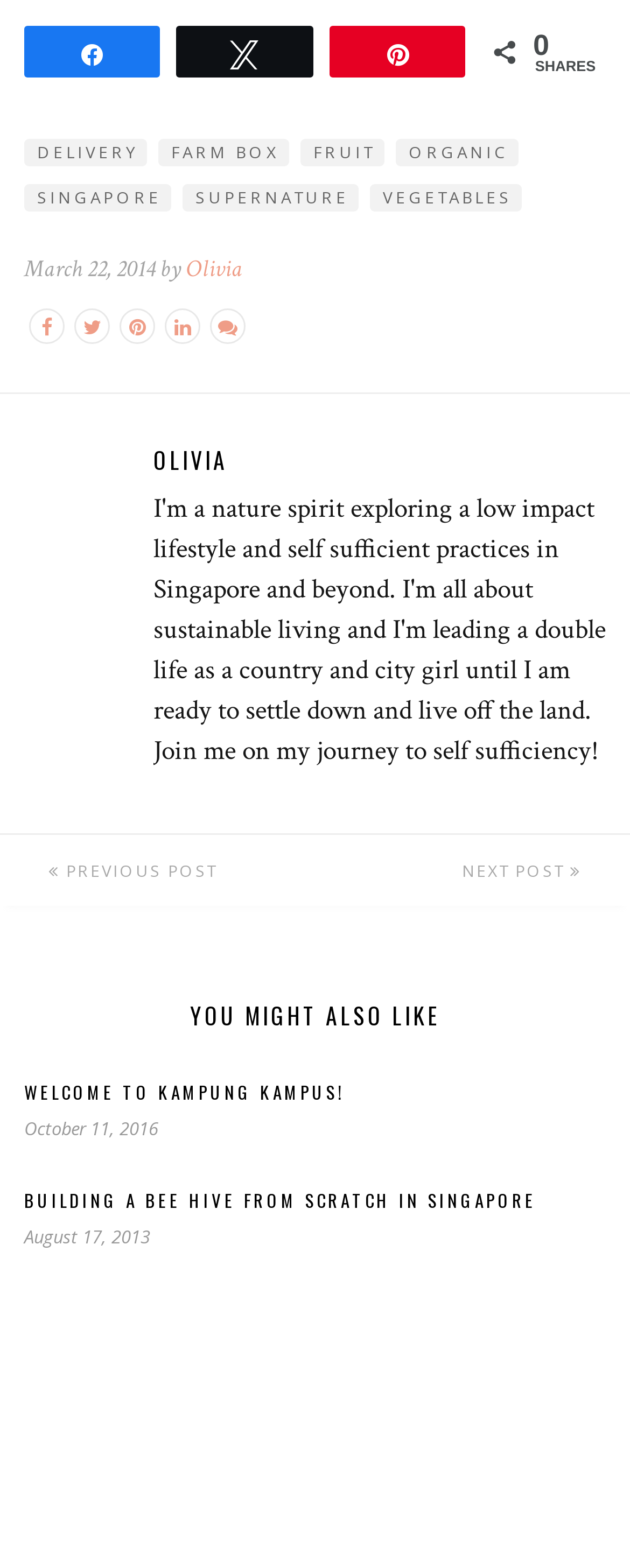What is the category of the link 'FARM BOX'?
Please give a detailed and elaborate answer to the question.

The link 'FARM BOX' is located next to the link 'DELIVERY', suggesting that 'FARM BOX' is a subcategory of 'DELIVERY'.